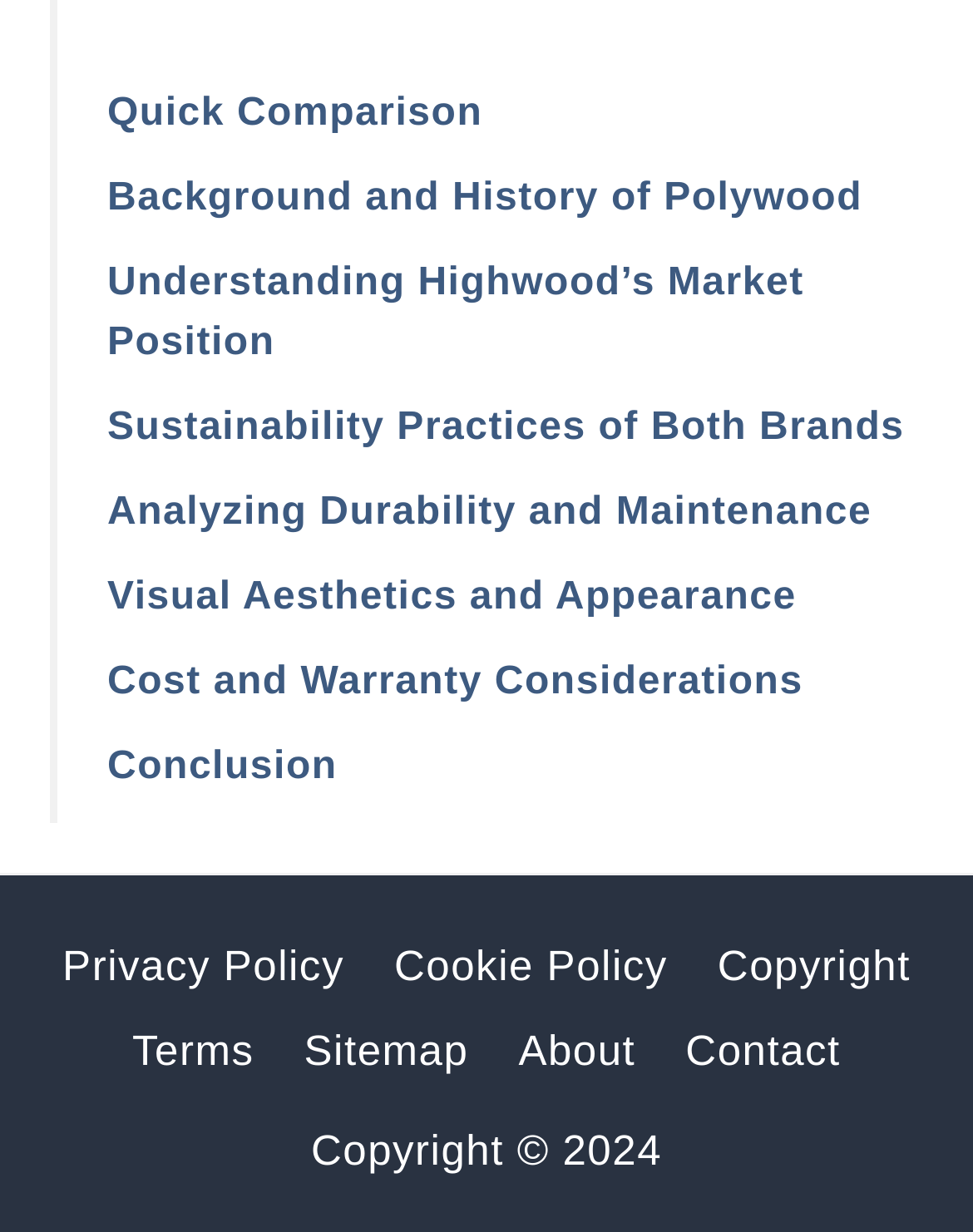Find and specify the bounding box coordinates that correspond to the clickable region for the instruction: "View Cost and Warranty Considerations".

[0.11, 0.536, 0.825, 0.571]